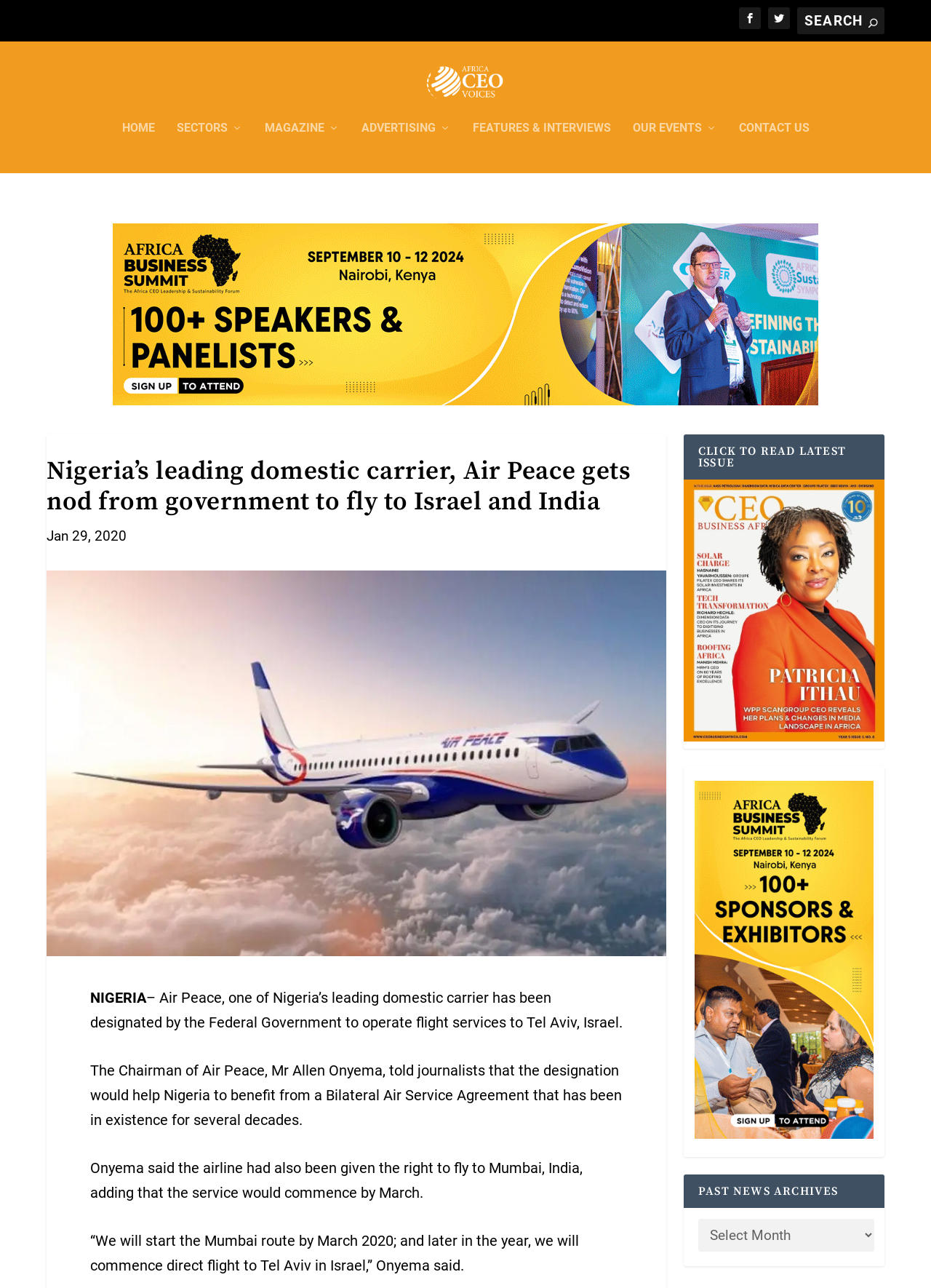When is Air Peace planning to start the Mumbai route?
From the screenshot, supply a one-word or short-phrase answer.

March 2020